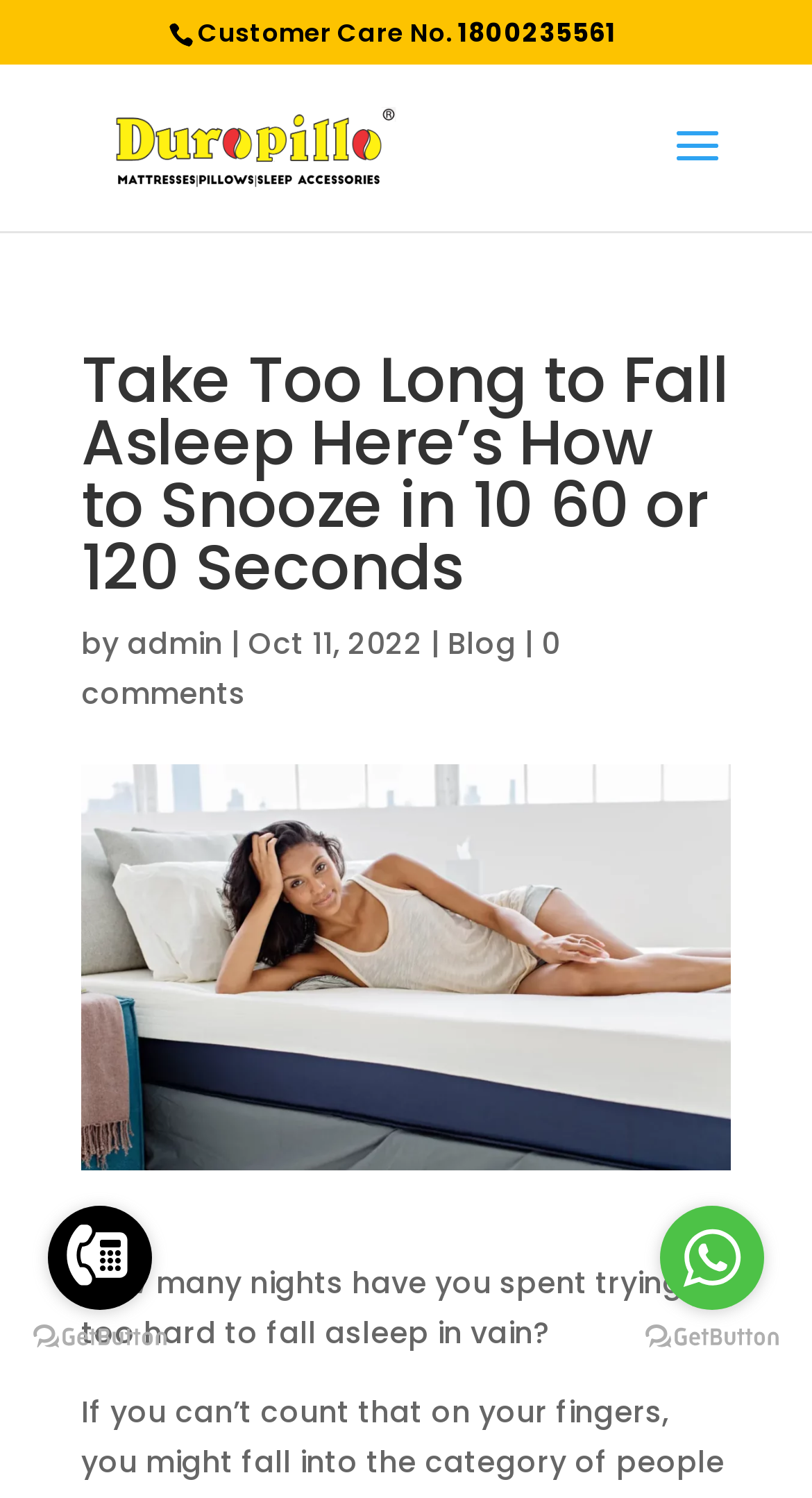Identify the bounding box for the UI element that is described as follows: "aria-label="Go to call"".

[0.059, 0.805, 0.187, 0.874]